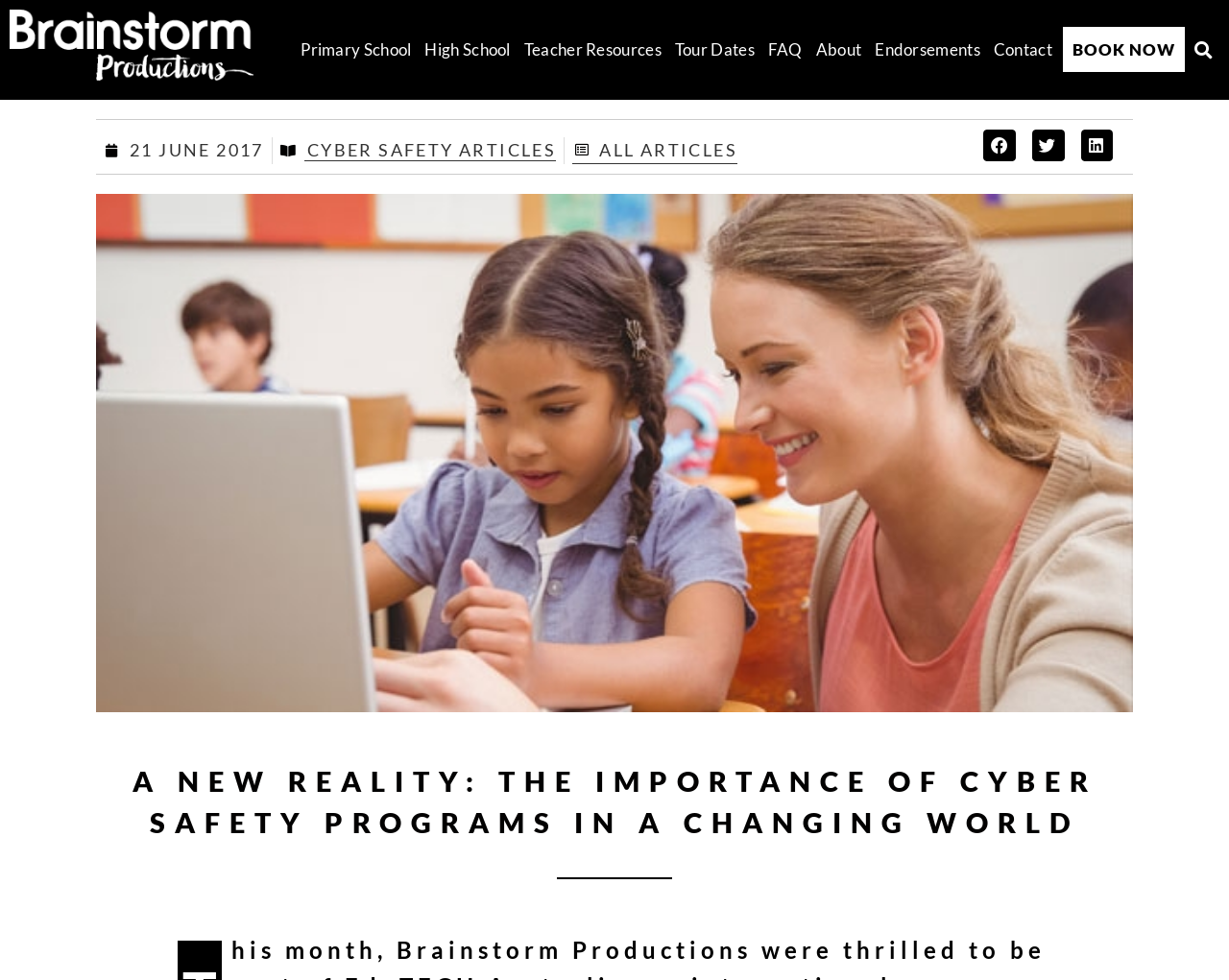Please determine the bounding box coordinates of the section I need to click to accomplish this instruction: "Click on Brainstorm Productions".

[0.008, 0.01, 0.206, 0.082]